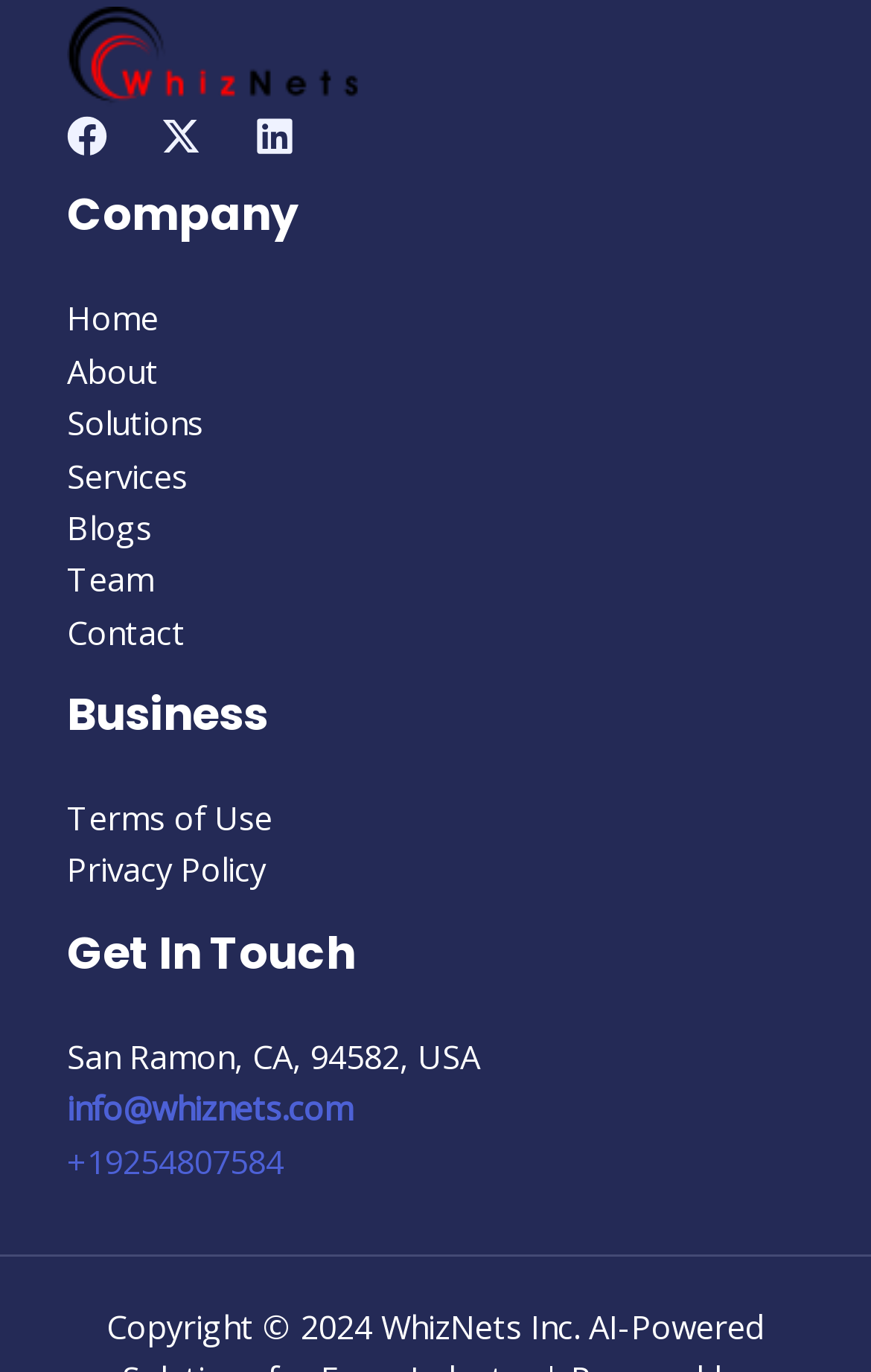Determine the coordinates of the bounding box that should be clicked to complete the instruction: "Learn about B2B Products". The coordinates should be represented by four float numbers between 0 and 1: [left, top, right, bottom].

None